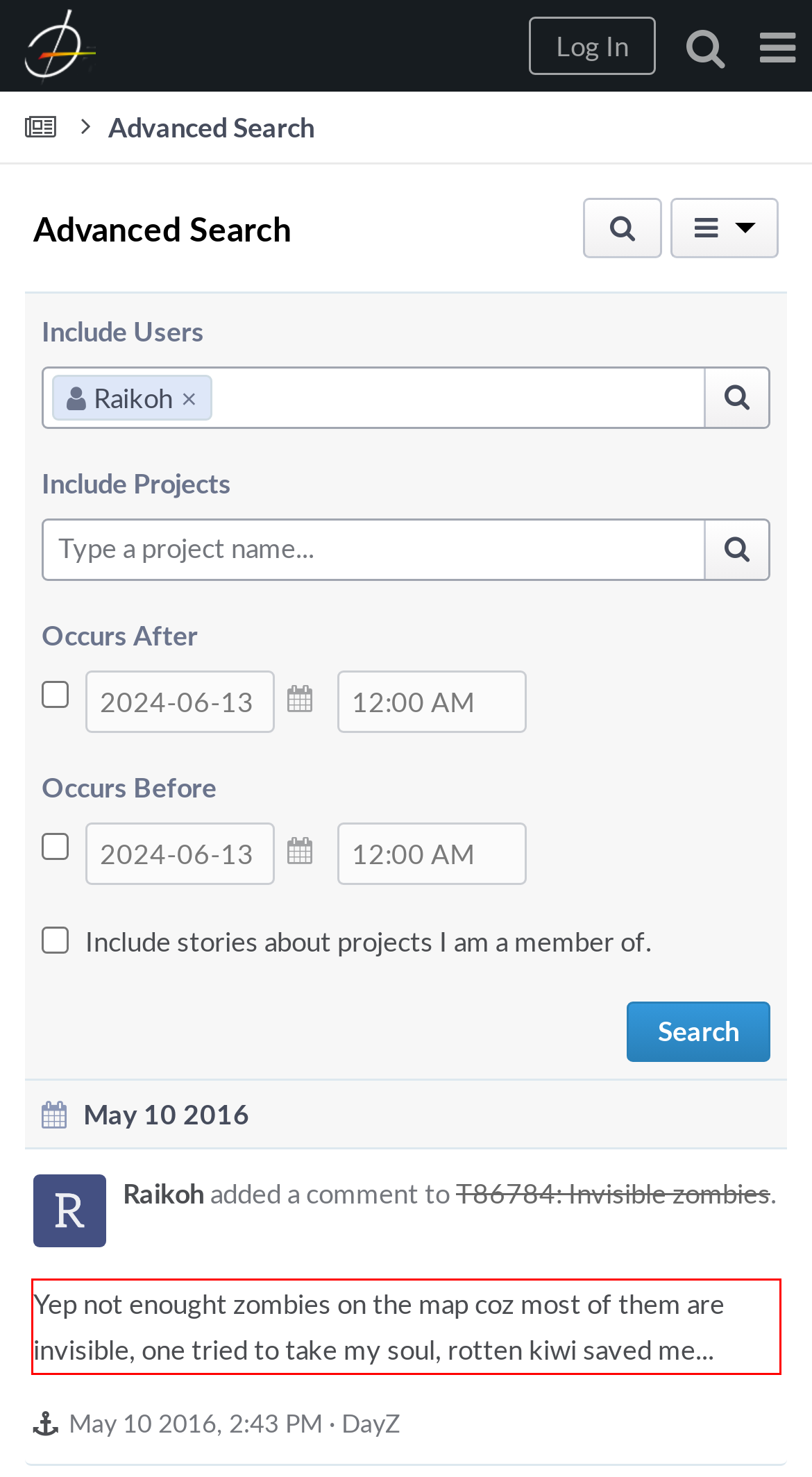Identify the text inside the red bounding box in the provided webpage screenshot and transcribe it.

Yep not enought zombies on the map coz most of them are invisible, one tried to take my soul, rotten kiwi saved me...